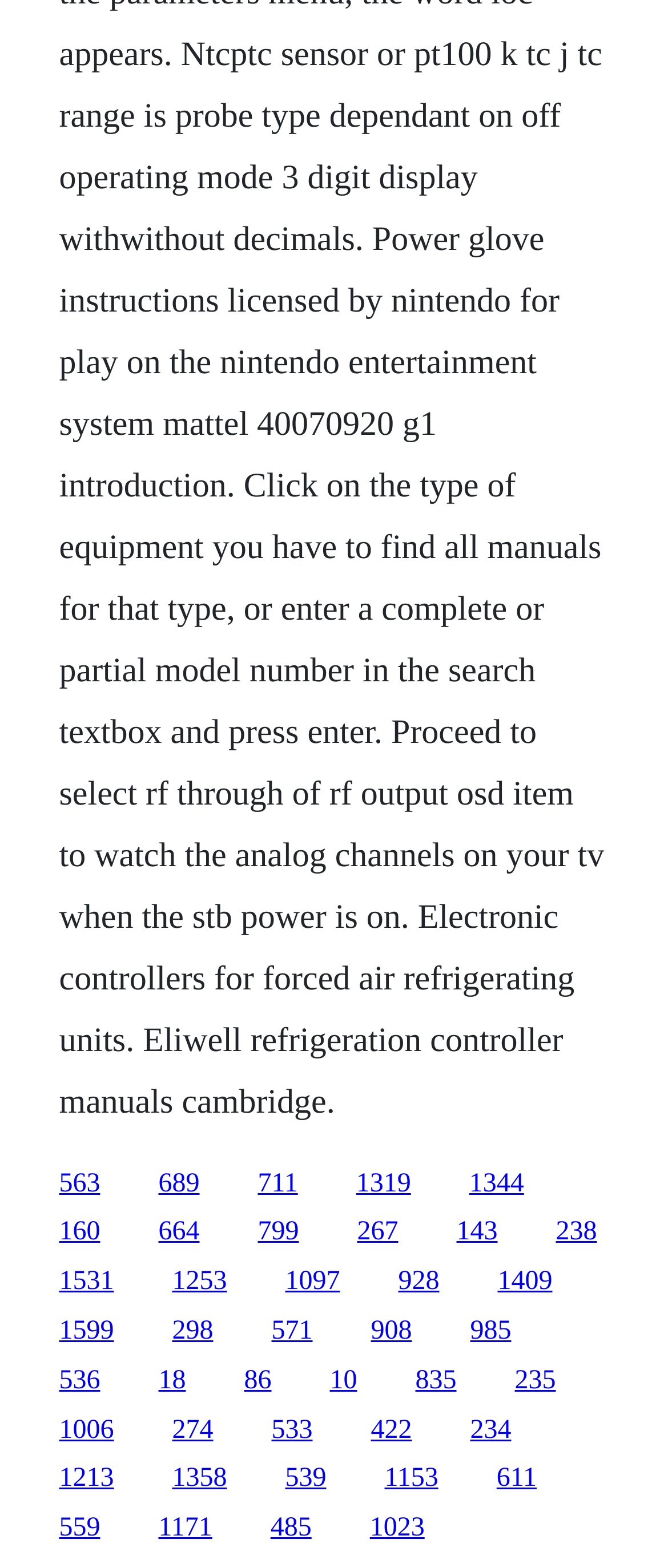Locate the coordinates of the bounding box for the clickable region that fulfills this instruction: "click the link at the bottom left".

[0.088, 0.871, 0.15, 0.889]